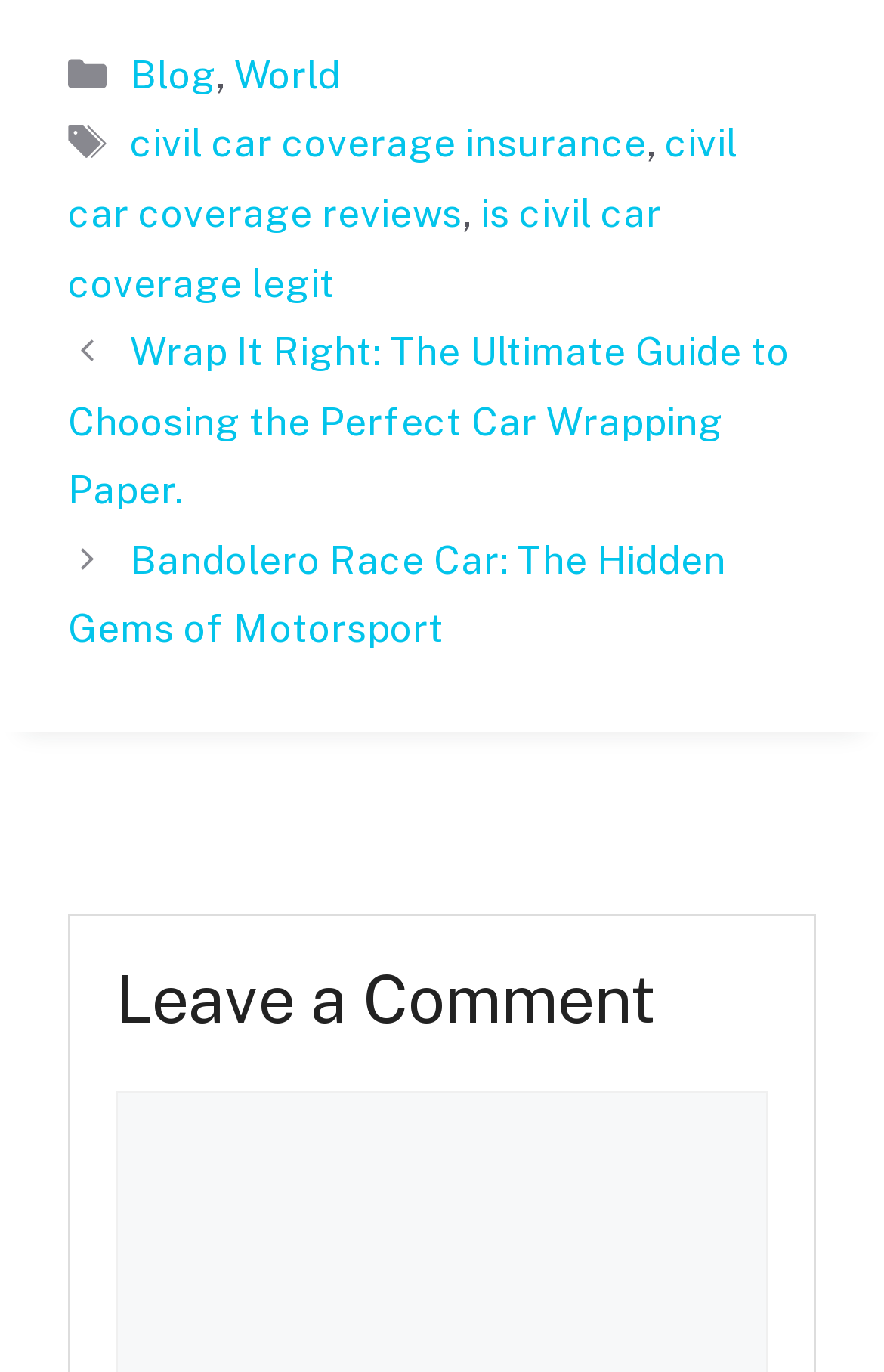What is the purpose of the section at the bottom?
Use the information from the screenshot to give a comprehensive response to the question.

I looked at the section at the bottom of the page and found a heading that says 'Leave a Comment', which suggests that this section is for users to leave comments or feedback.